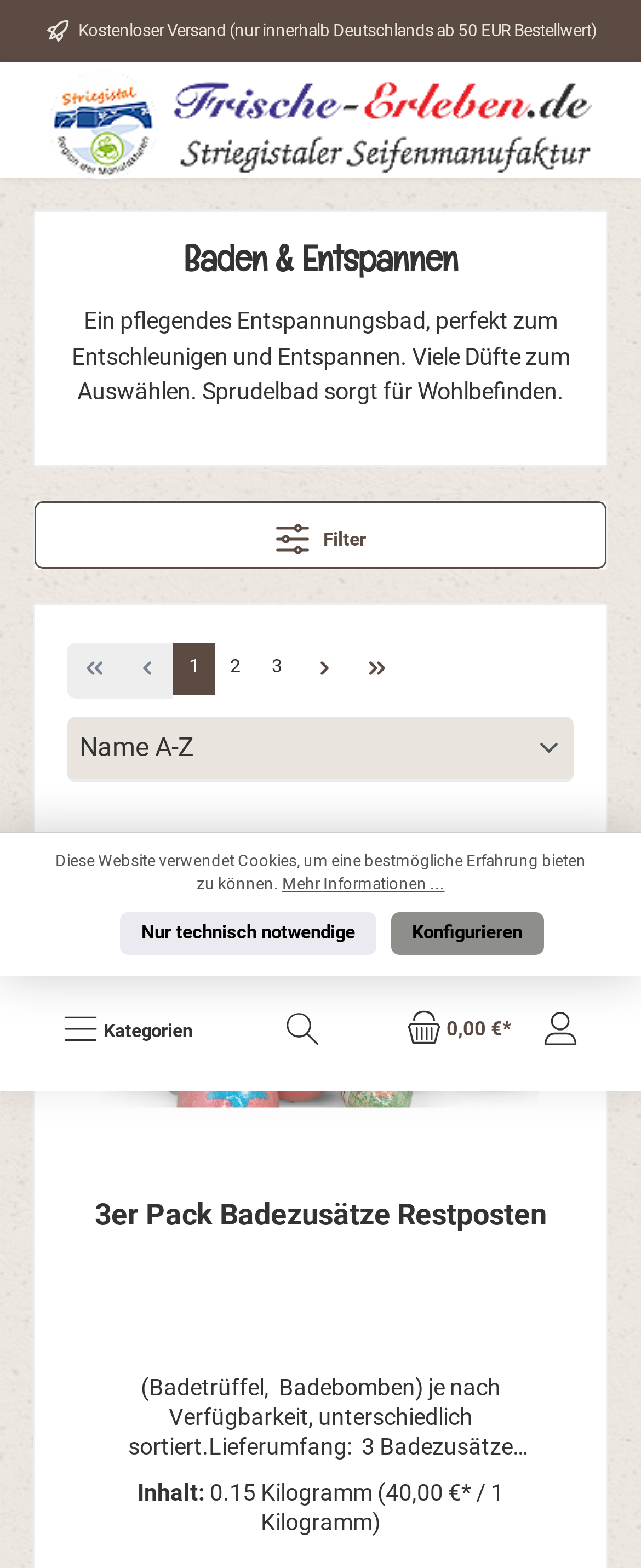How many navigation buttons are there?
Please ensure your answer is as detailed and informative as possible.

I found this information by counting the image elements inside the navigation element 'pagination' which is located at the bottom of the webpage.